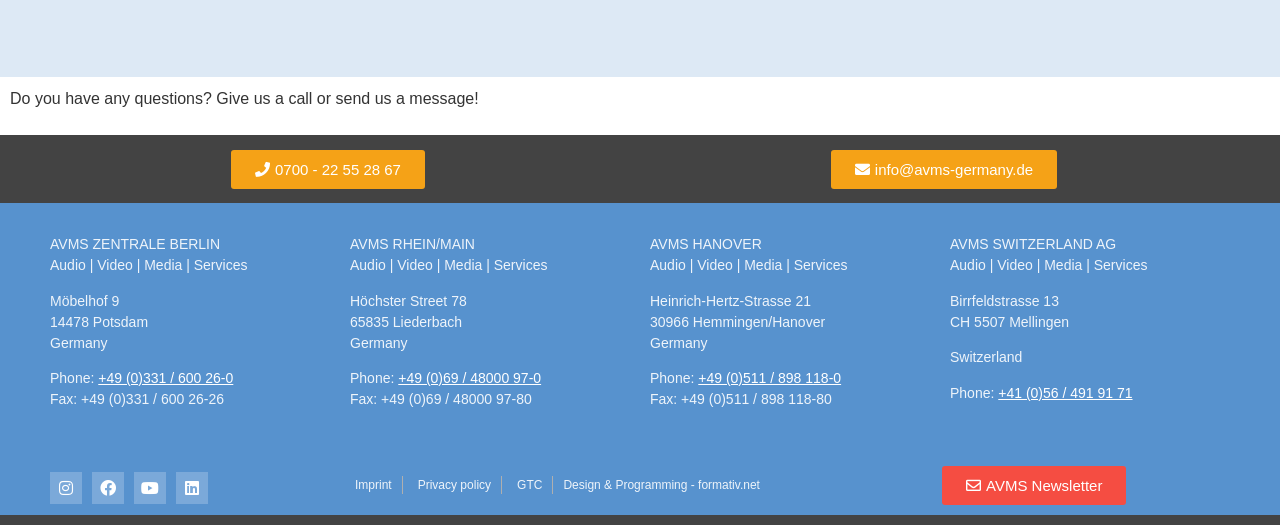Determine the bounding box coordinates of the clickable area required to perform the following instruction: "Visit the Facebook page". The coordinates should be represented as four float numbers between 0 and 1: [left, top, right, bottom].

[0.072, 0.898, 0.097, 0.959]